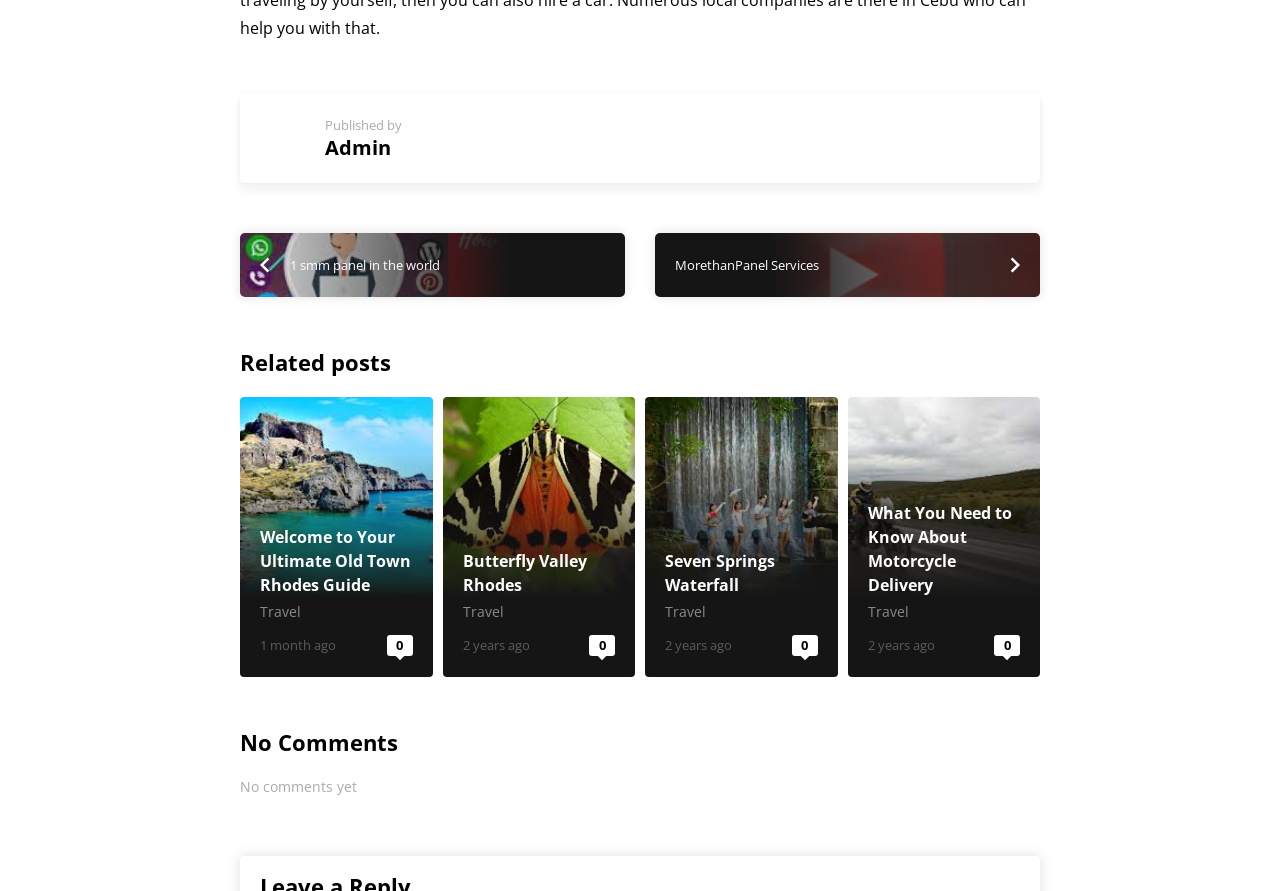Pinpoint the bounding box coordinates of the area that should be clicked to complete the following instruction: "Read 'Welcome to Your Ultimate Old Town Rhodes Guide'". The coordinates must be given as four float numbers between 0 and 1, i.e., [left, top, right, bottom].

[0.188, 0.446, 0.338, 0.76]